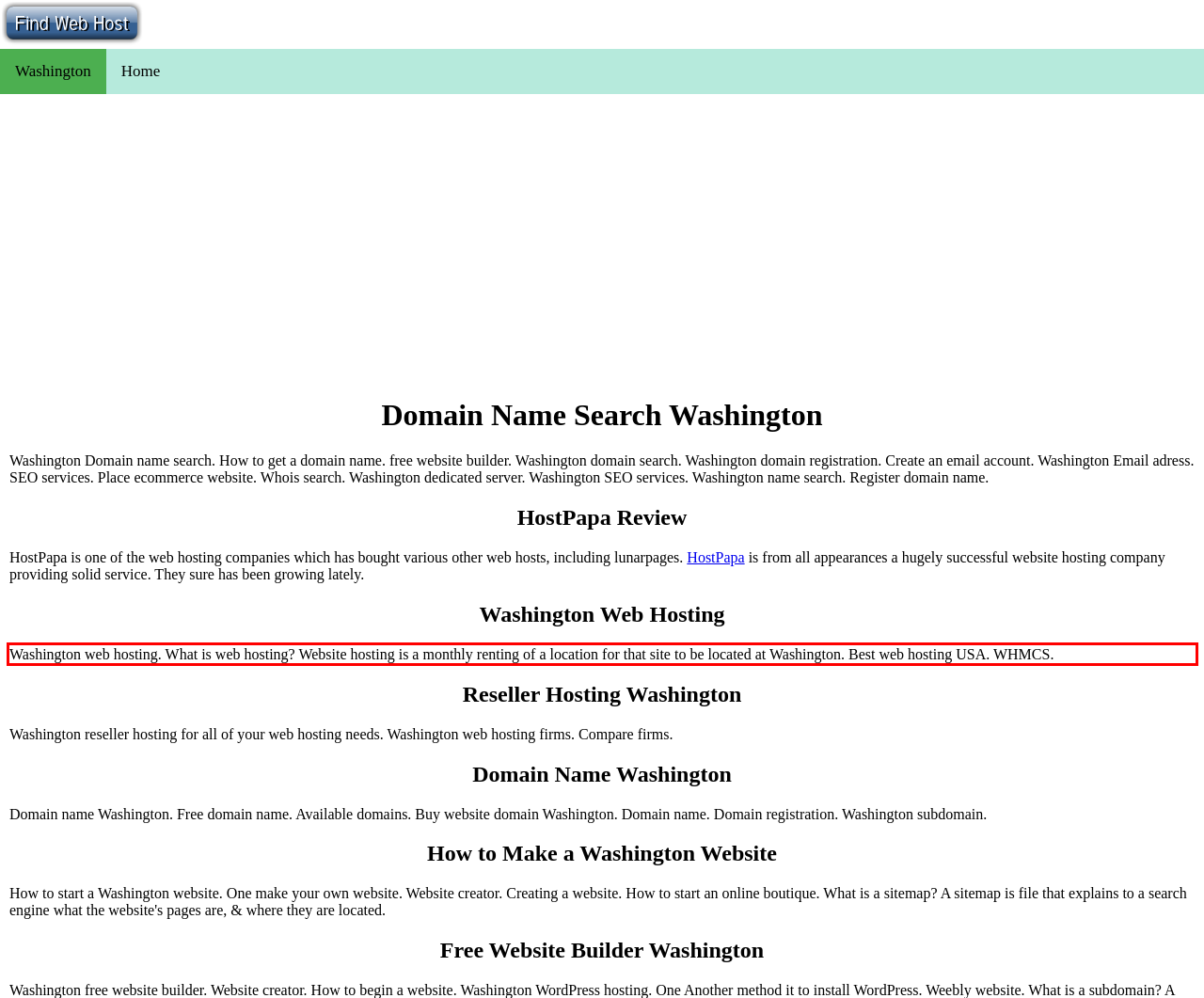Given a webpage screenshot with a red bounding box, perform OCR to read and deliver the text enclosed by the red bounding box.

Washington web hosting. What is web hosting? Website hosting is a monthly renting of a location for that site to be located at Washington. Best web hosting USA. WHMCS.